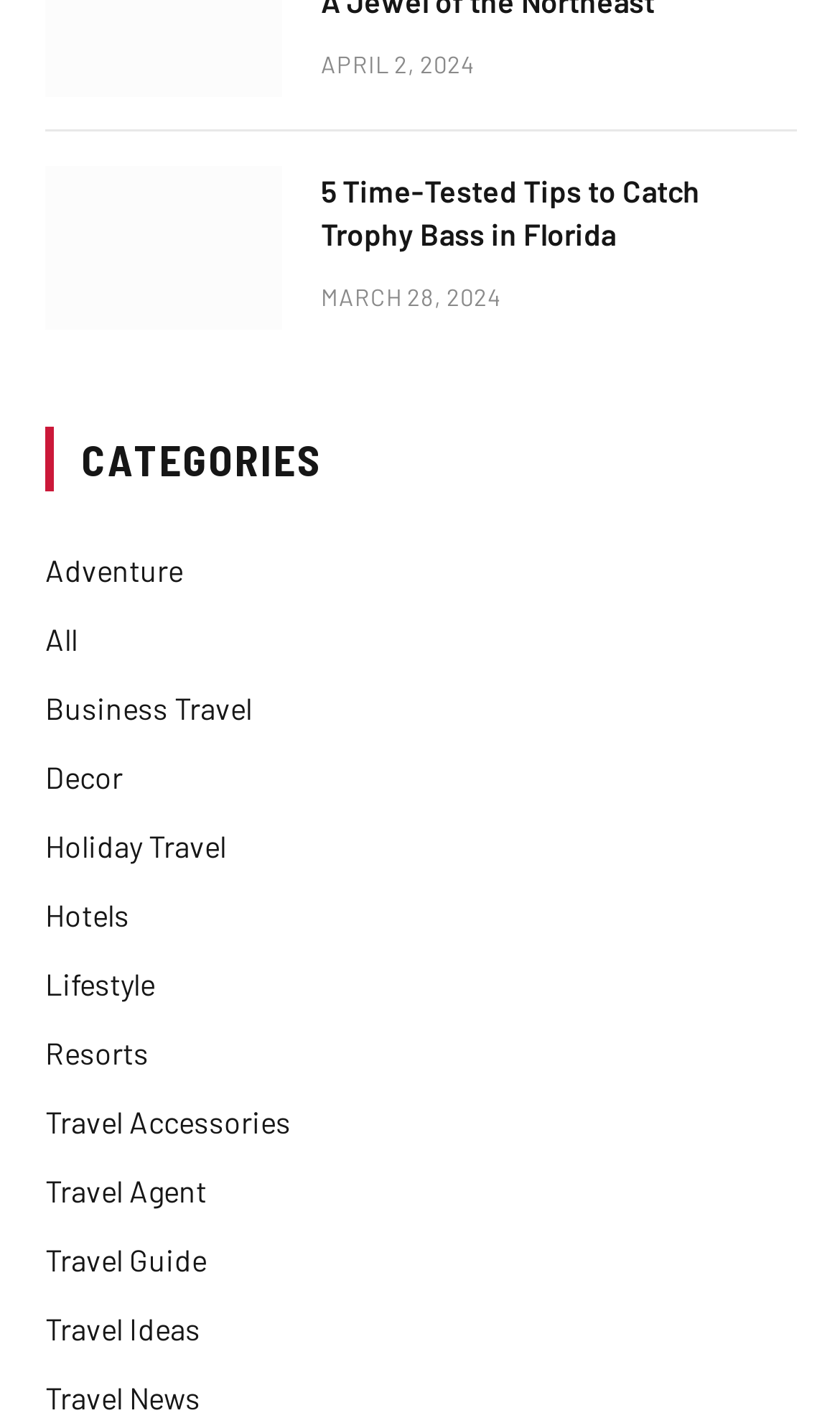Predict the bounding box coordinates of the area that should be clicked to accomplish the following instruction: "Go back to top". The bounding box coordinates should consist of four float numbers between 0 and 1, i.e., [left, top, right, bottom].

None